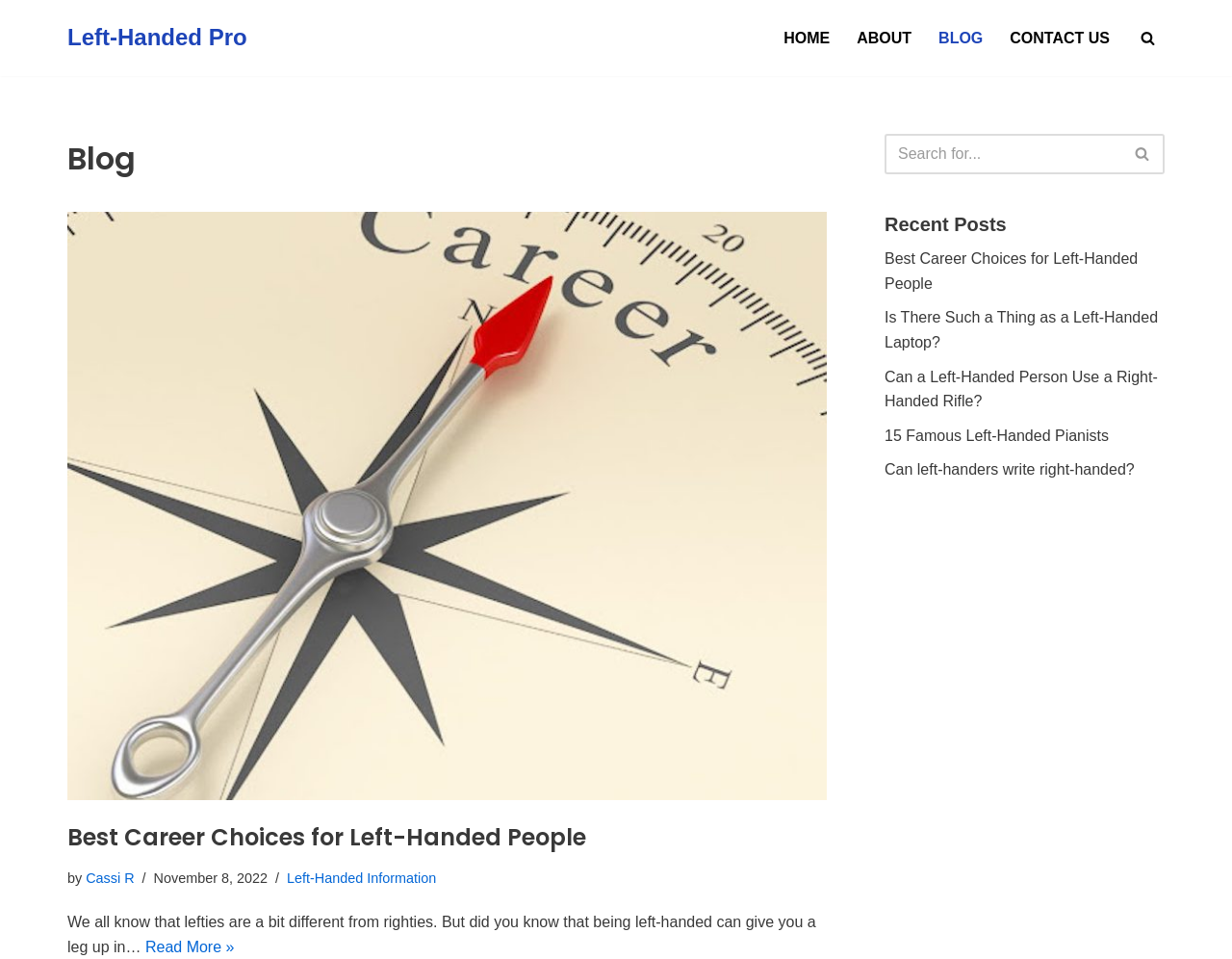Determine the bounding box coordinates of the element's region needed to click to follow the instruction: "Click the 'About Us' link". Provide these coordinates as four float numbers between 0 and 1, formatted as [left, top, right, bottom].

None